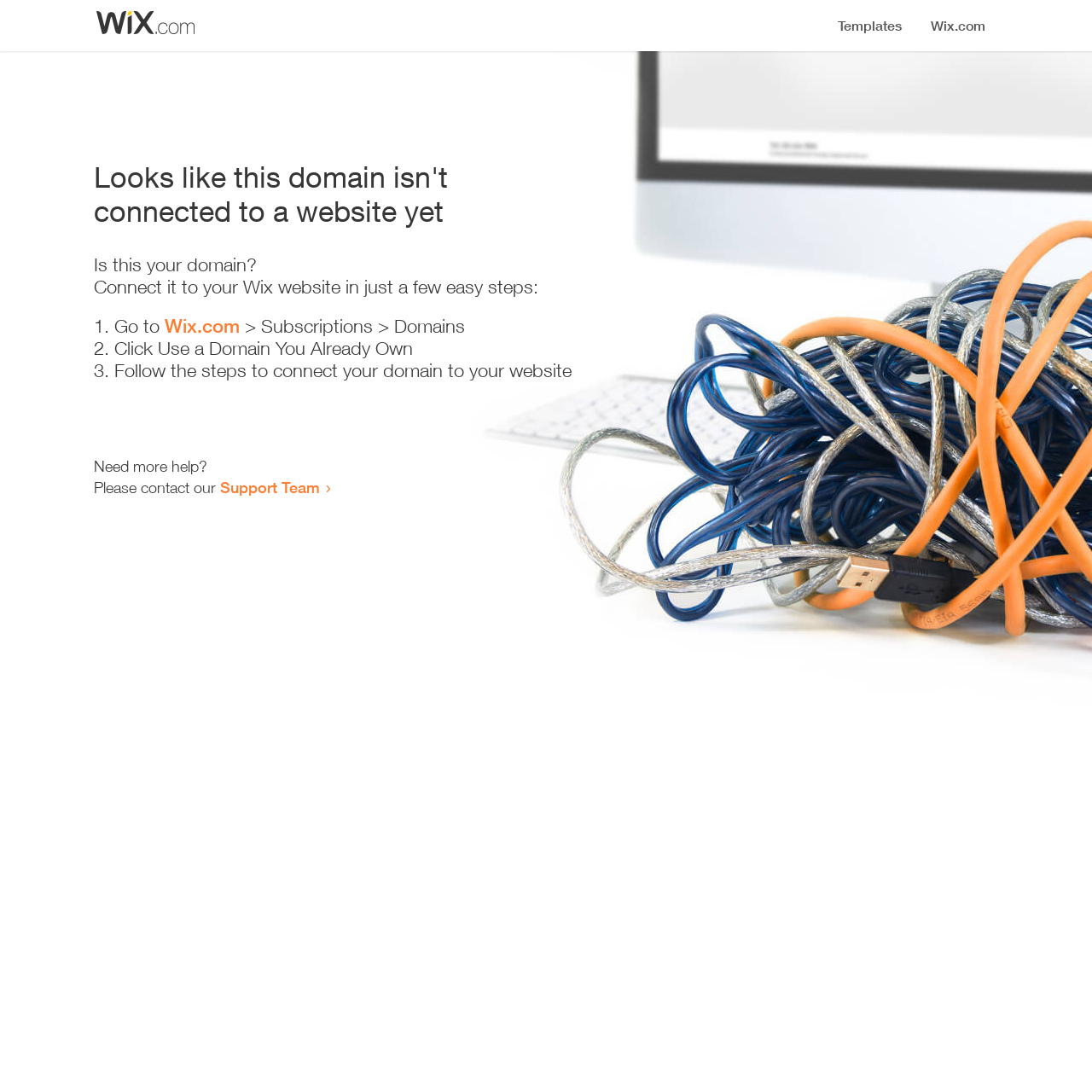Extract the main heading text from the webpage.

Looks like this domain isn't
connected to a website yet